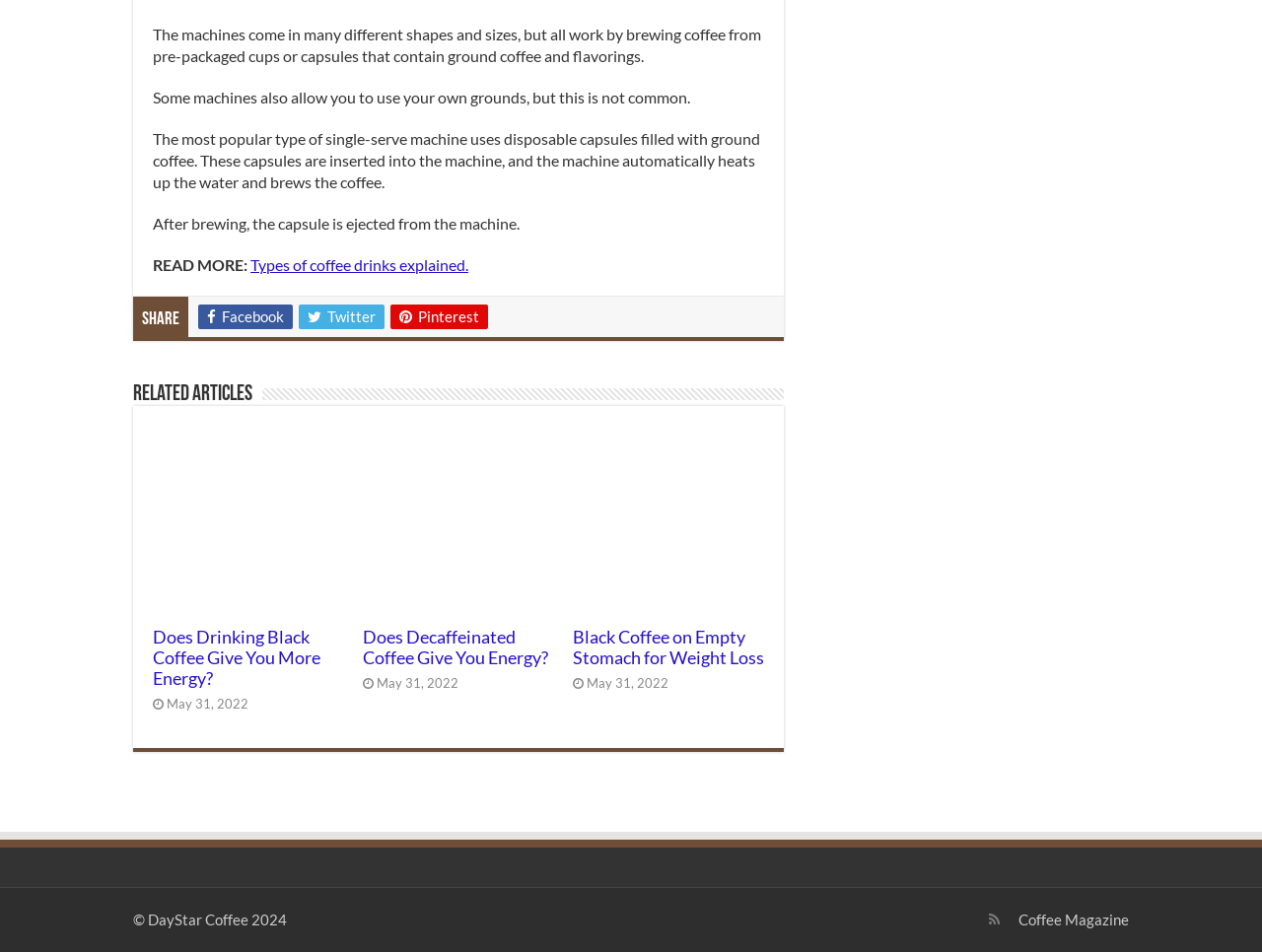Pinpoint the bounding box coordinates of the area that must be clicked to complete this instruction: "Learn more about affordable housing".

None